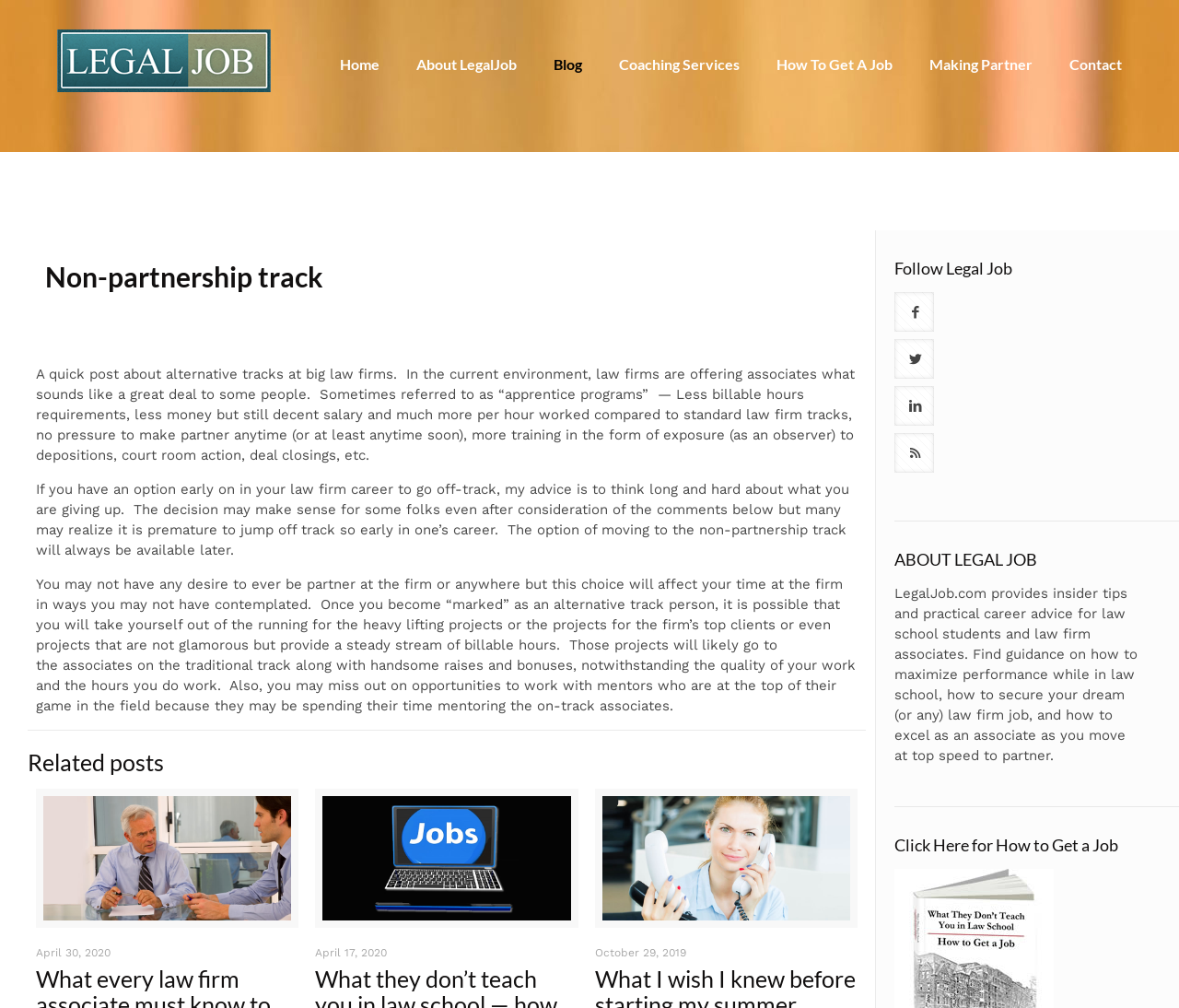Given the element description: "Making Partner", predict the bounding box coordinates of the UI element it refers to, using four float numbers between 0 and 1, i.e., [left, top, right, bottom].

[0.772, 0.0, 0.891, 0.091]